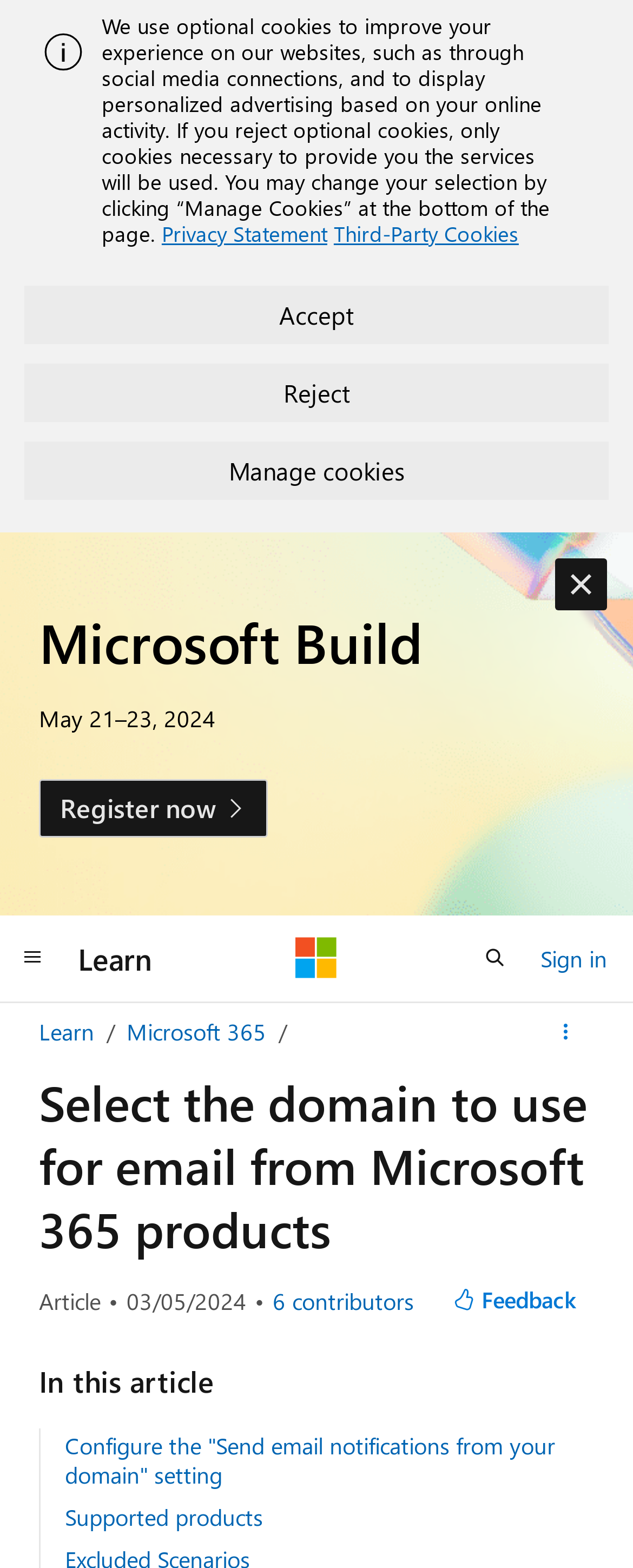How many contributors are there for this article?
Please elaborate on the answer to the question with detailed information.

I found the answer by looking at the button that says 'View all contributors'. Next to it, there is a text that says '6 contributors'.